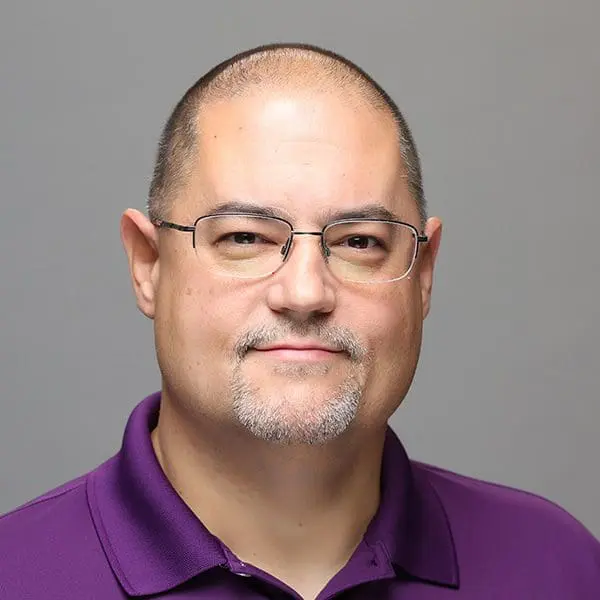Where is Todd working?
Answer the question with a single word or phrase derived from the image.

on-site in the office